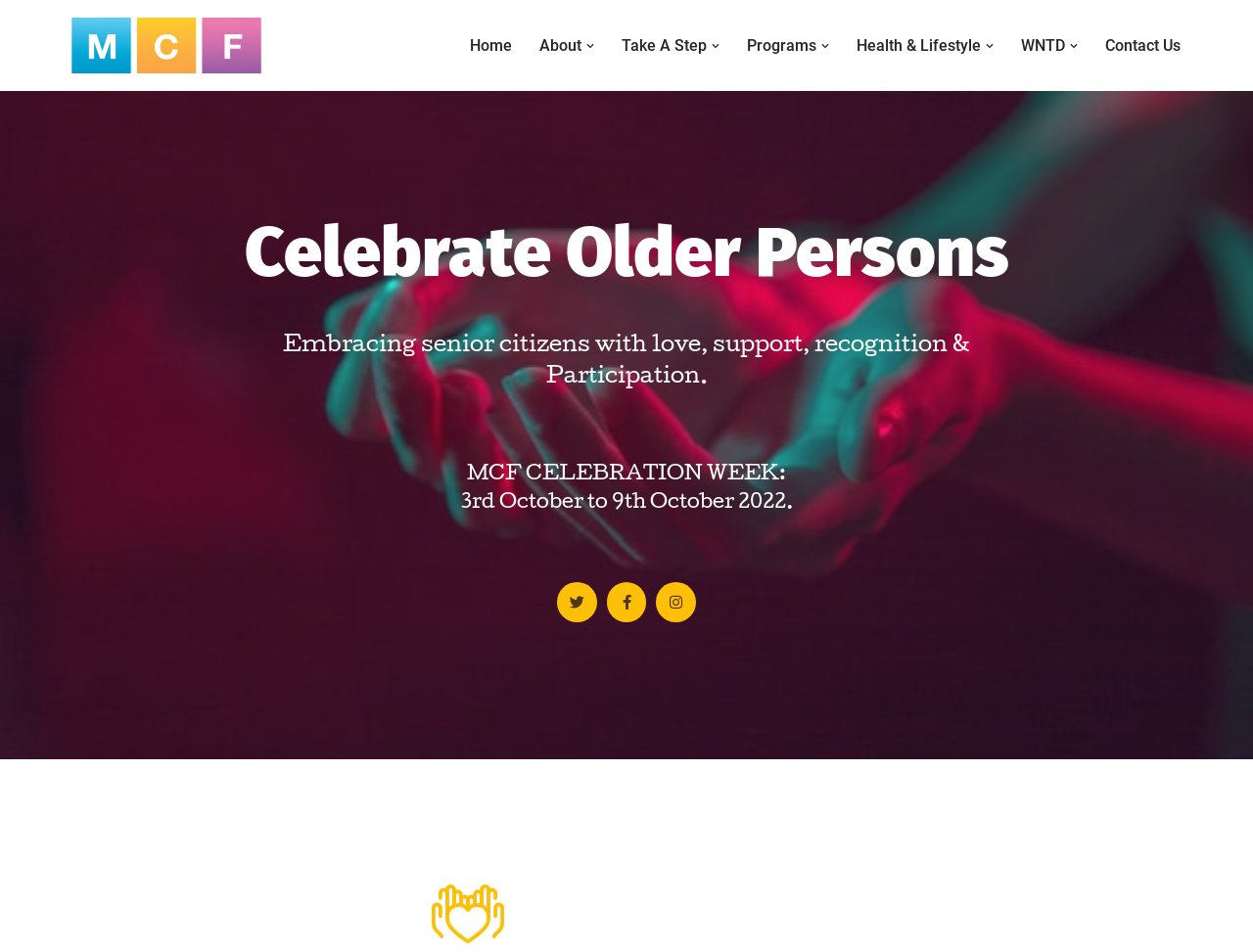Given the content of the image, can you provide a detailed answer to the question?
What is the primary menu item after 'Home'?

I found the answer by looking at the navigation menu 'Primary Menu' and the static text 'About' which is located next to the link 'Home'.